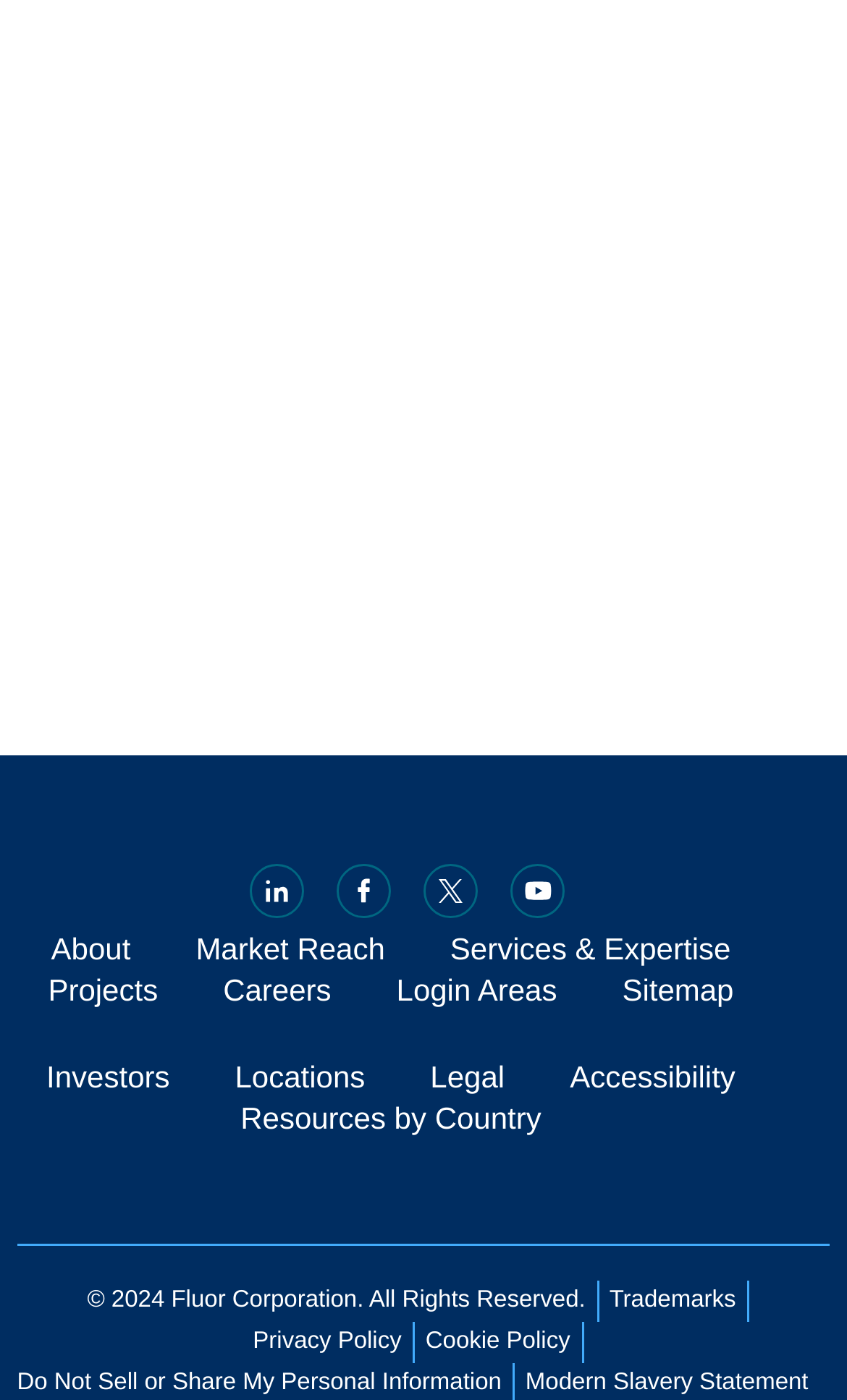Answer the question in a single word or phrase:
What is the first link in the last row of navigation?

Trademarks